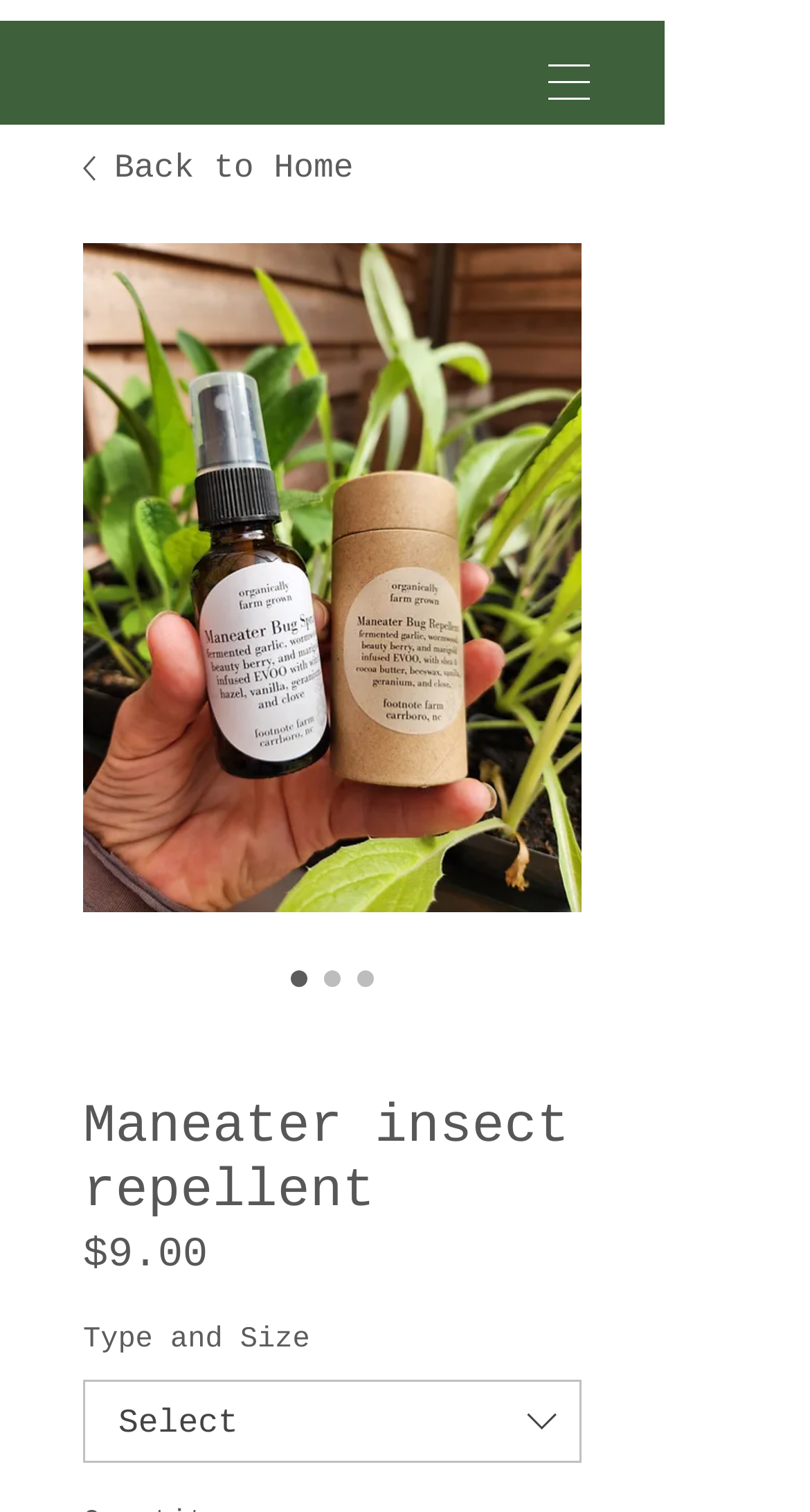Reply to the question below using a single word or brief phrase:
Is the product available in different sizes?

Yes